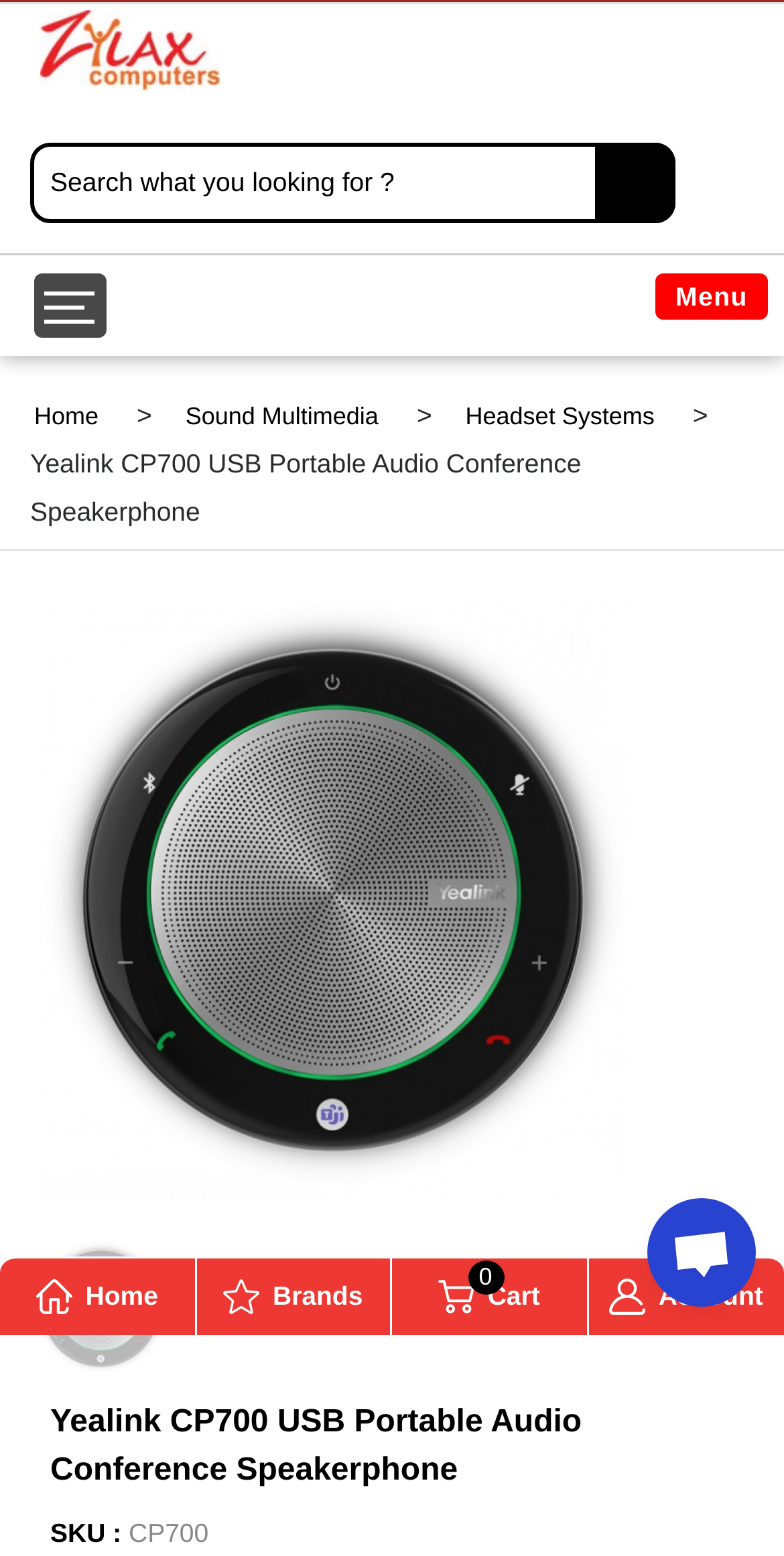Predict the bounding box of the UI element based on the description: "Home". The coordinates should be four float numbers between 0 and 1, formatted as [left, top, right, bottom].

[0.0, 0.809, 0.25, 0.858]